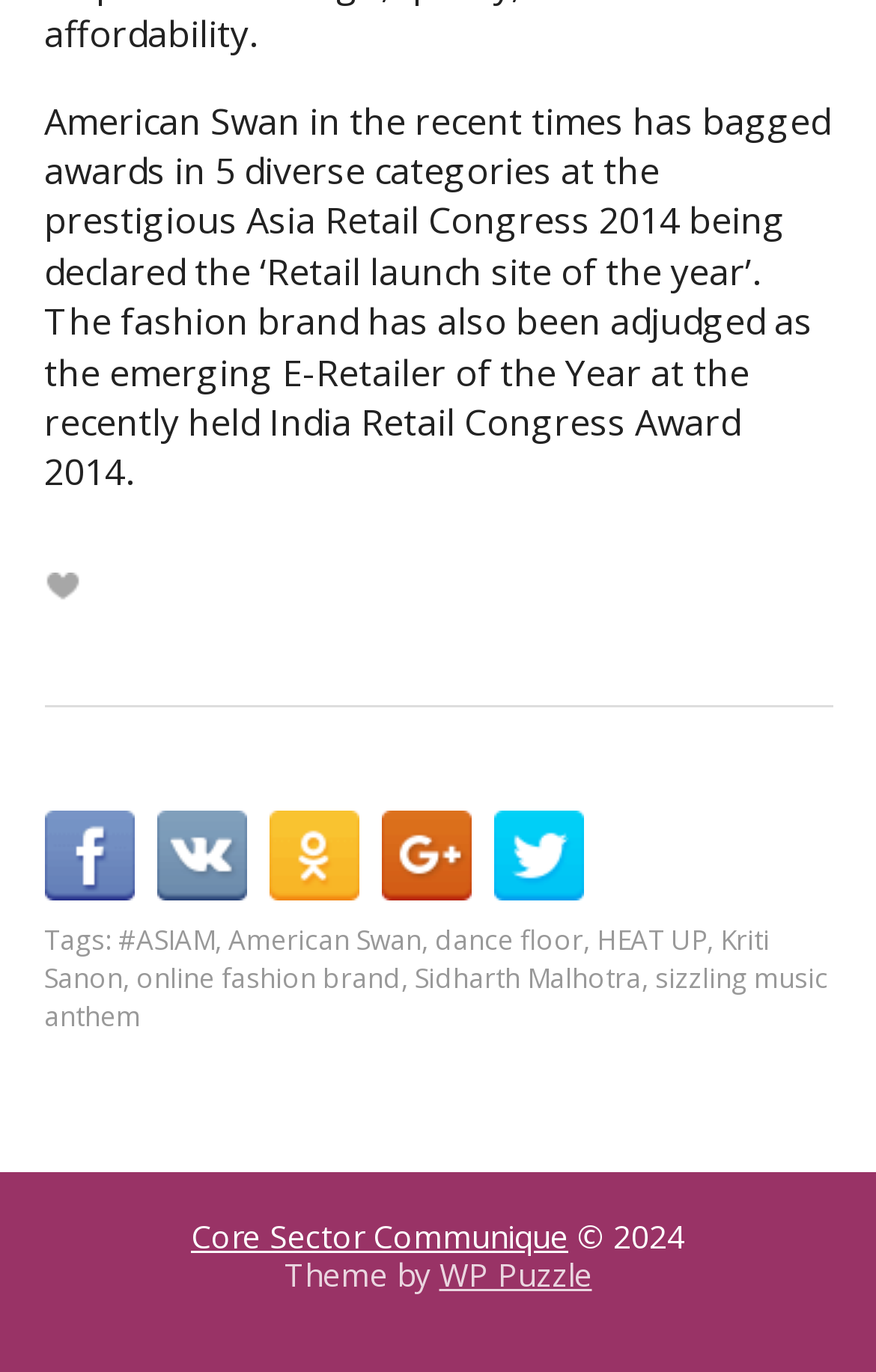Please identify the bounding box coordinates of the element that needs to be clicked to execute the following command: "Explore the sizzling music anthem". Provide the bounding box using four float numbers between 0 and 1, formatted as [left, top, right, bottom].

[0.05, 0.699, 0.945, 0.754]